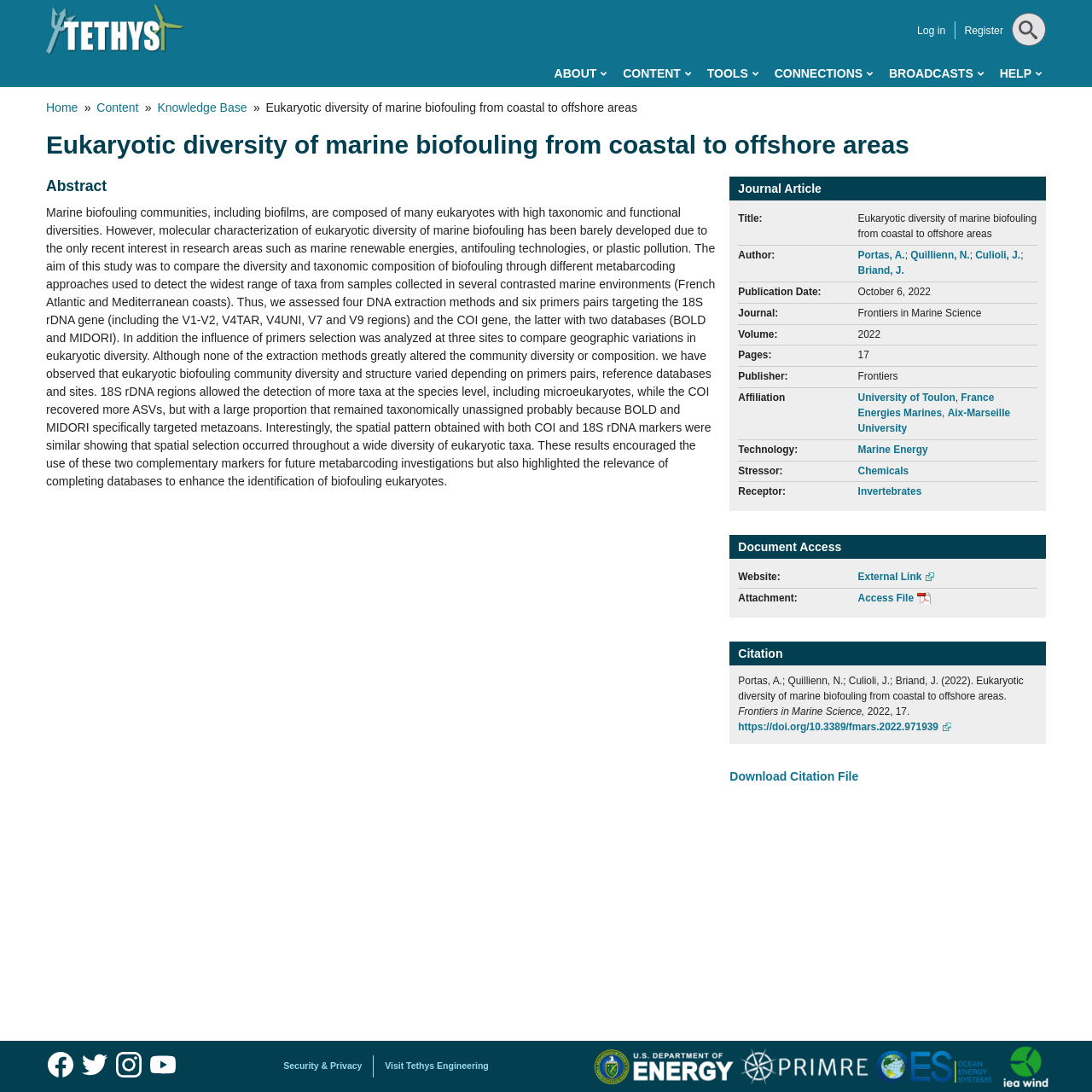Please locate and retrieve the main header text of the webpage.

Eukaryotic diversity of marine biofouling from coastal to offshore areas